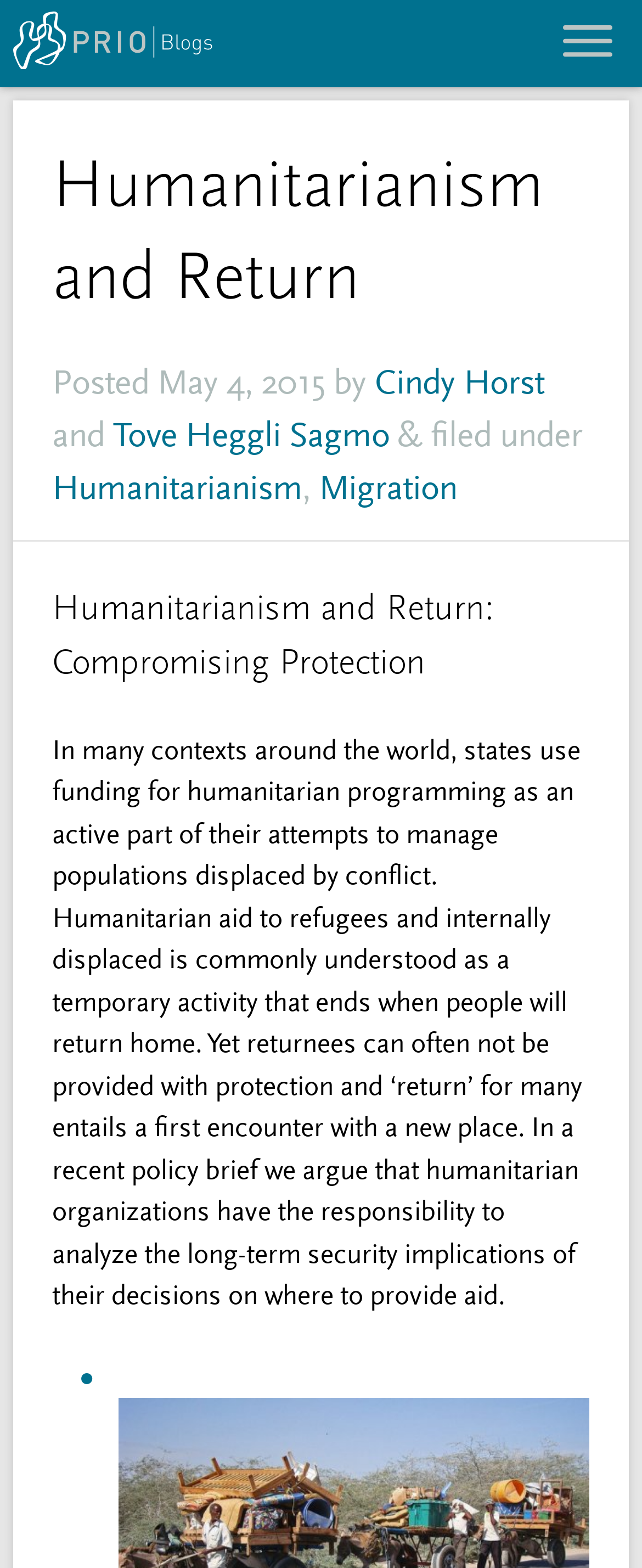Reply to the question below using a single word or brief phrase:
What is the main idea of the article?

Humanitarian aid and return of refugees